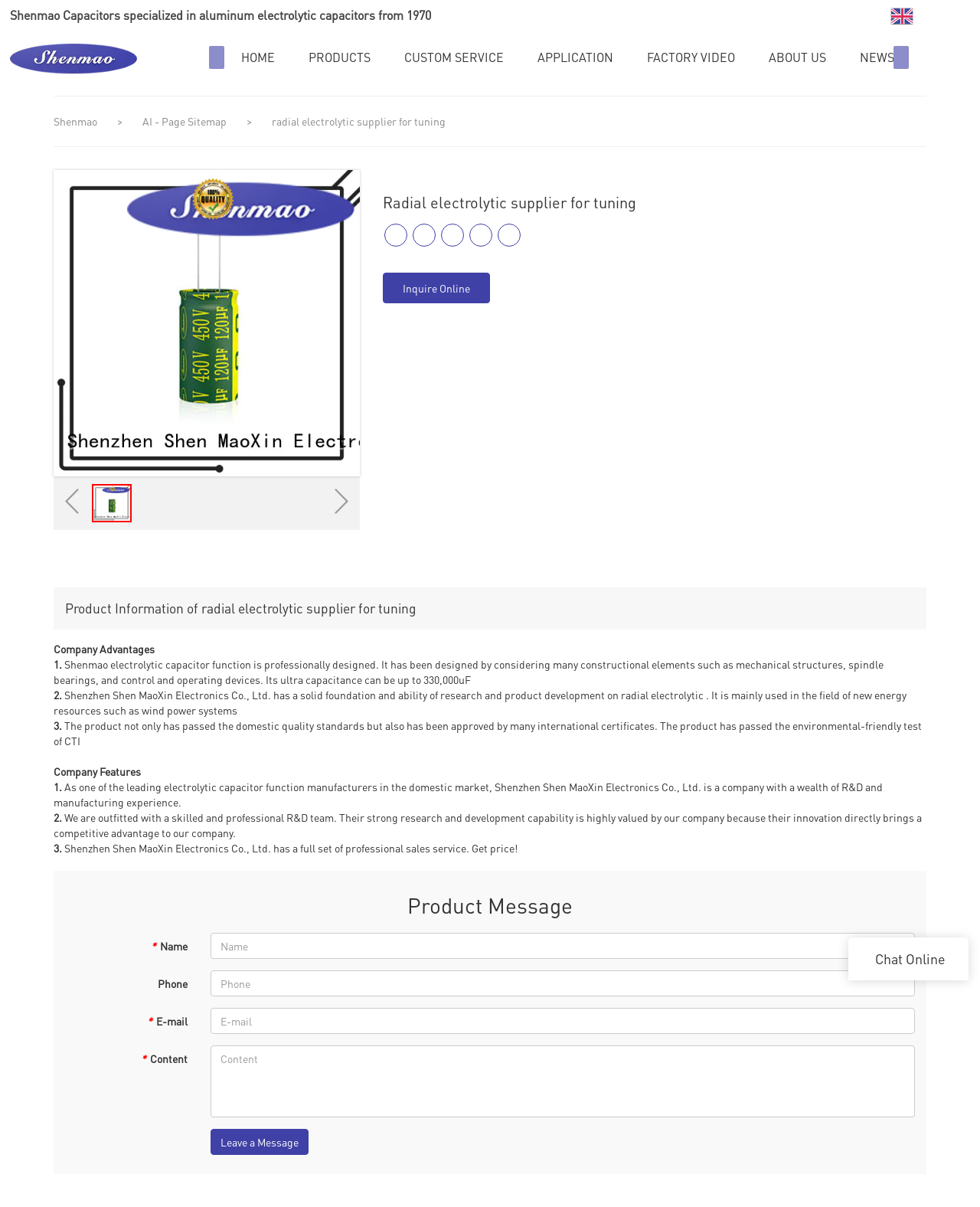With reference to the screenshot, provide a detailed response to the question below:
What is the company name of the radial electrolytic supplier?

The company name can be found in the logo link at the top left corner of the webpage, which says 'Logo | Shenmao Capacitors - shenmaoec.net'. Additionally, the company name is also mentioned in the text 'Shenmao Capacitors specialized in aluminum electrolytic capacitors from 1970'.